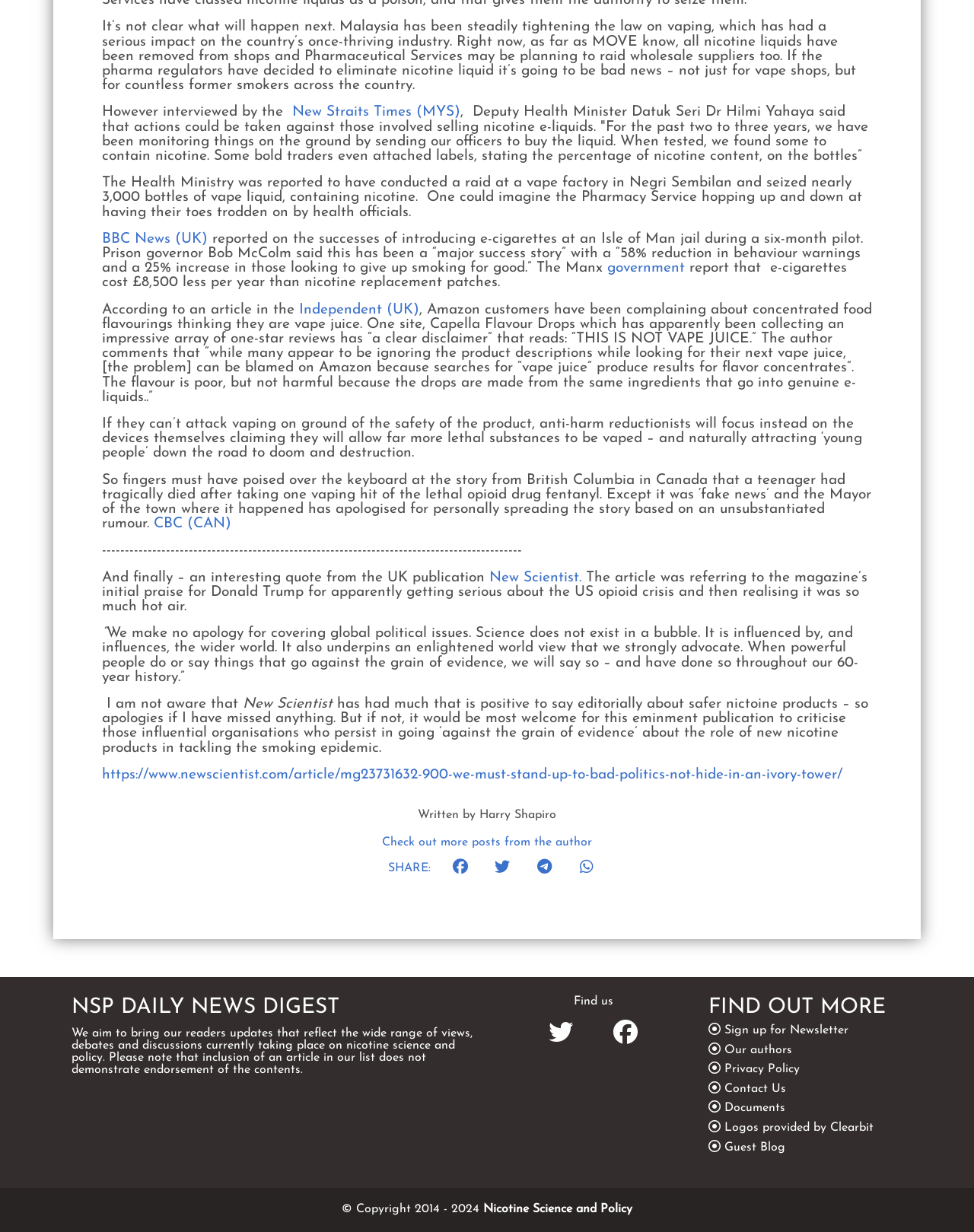Please identify the bounding box coordinates of the element that needs to be clicked to perform the following instruction: "Share on facebook".

[0.46, 0.697, 0.485, 0.713]